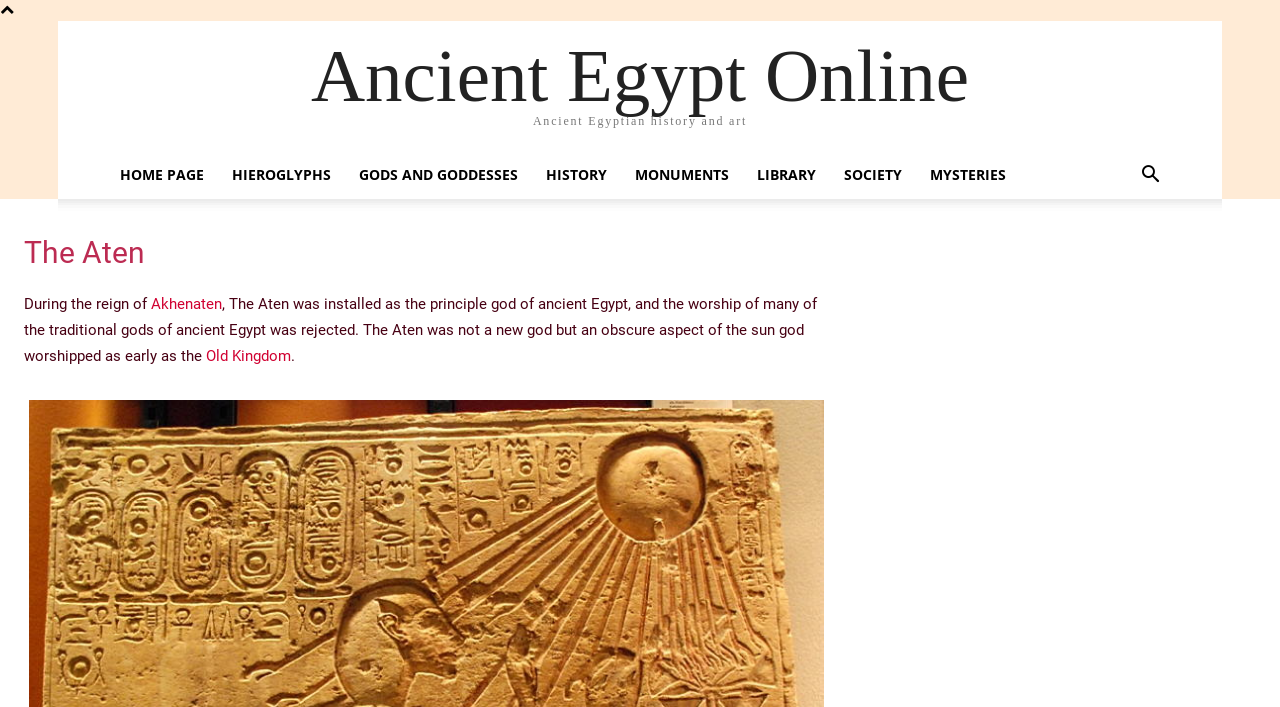What is the purpose of the button on the top right corner?
Based on the screenshot, answer the question with a single word or phrase.

Search